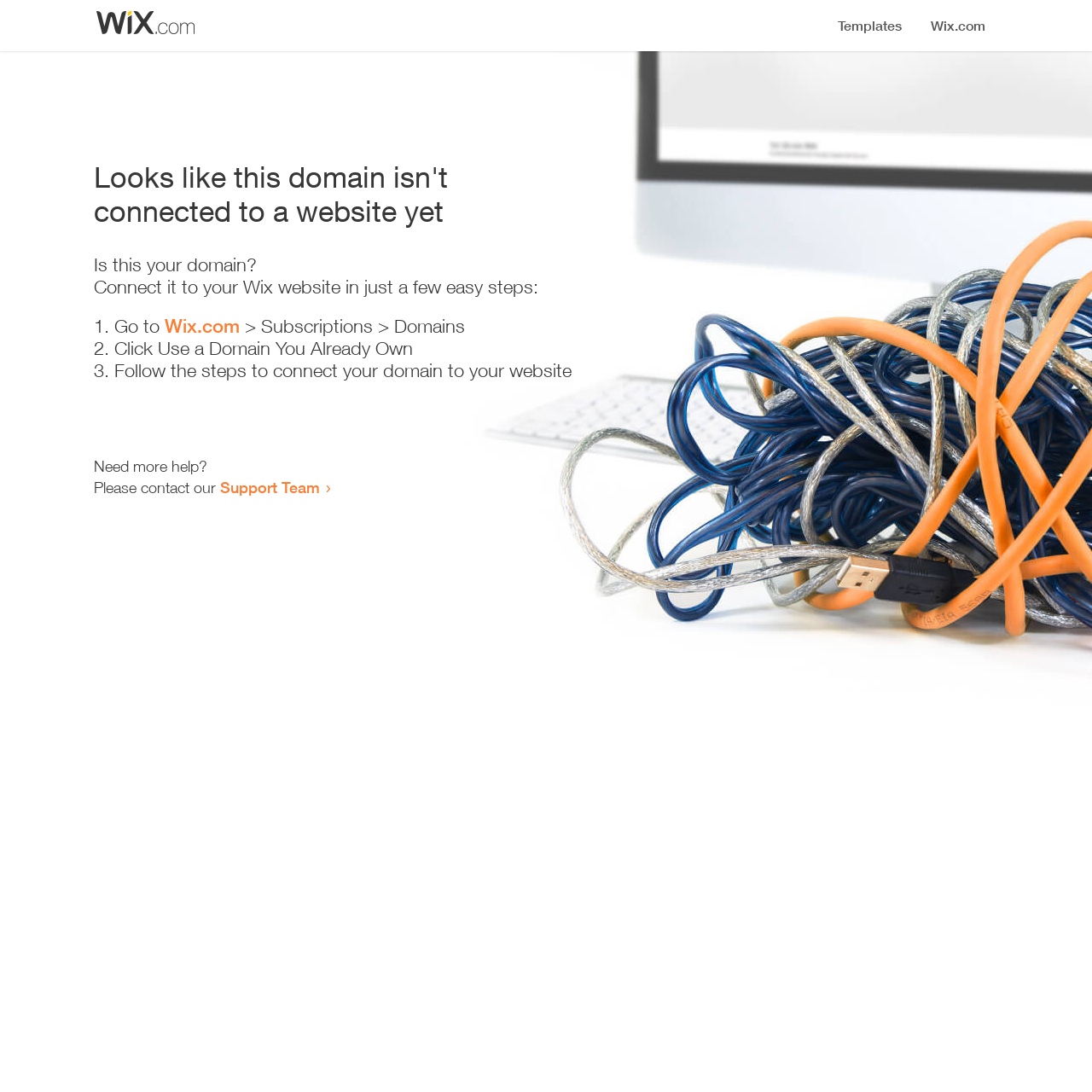What is the current status of this domain?
Ensure your answer is thorough and detailed.

Based on the heading 'Looks like this domain isn't connected to a website yet', it is clear that the domain is not currently connected to a website.